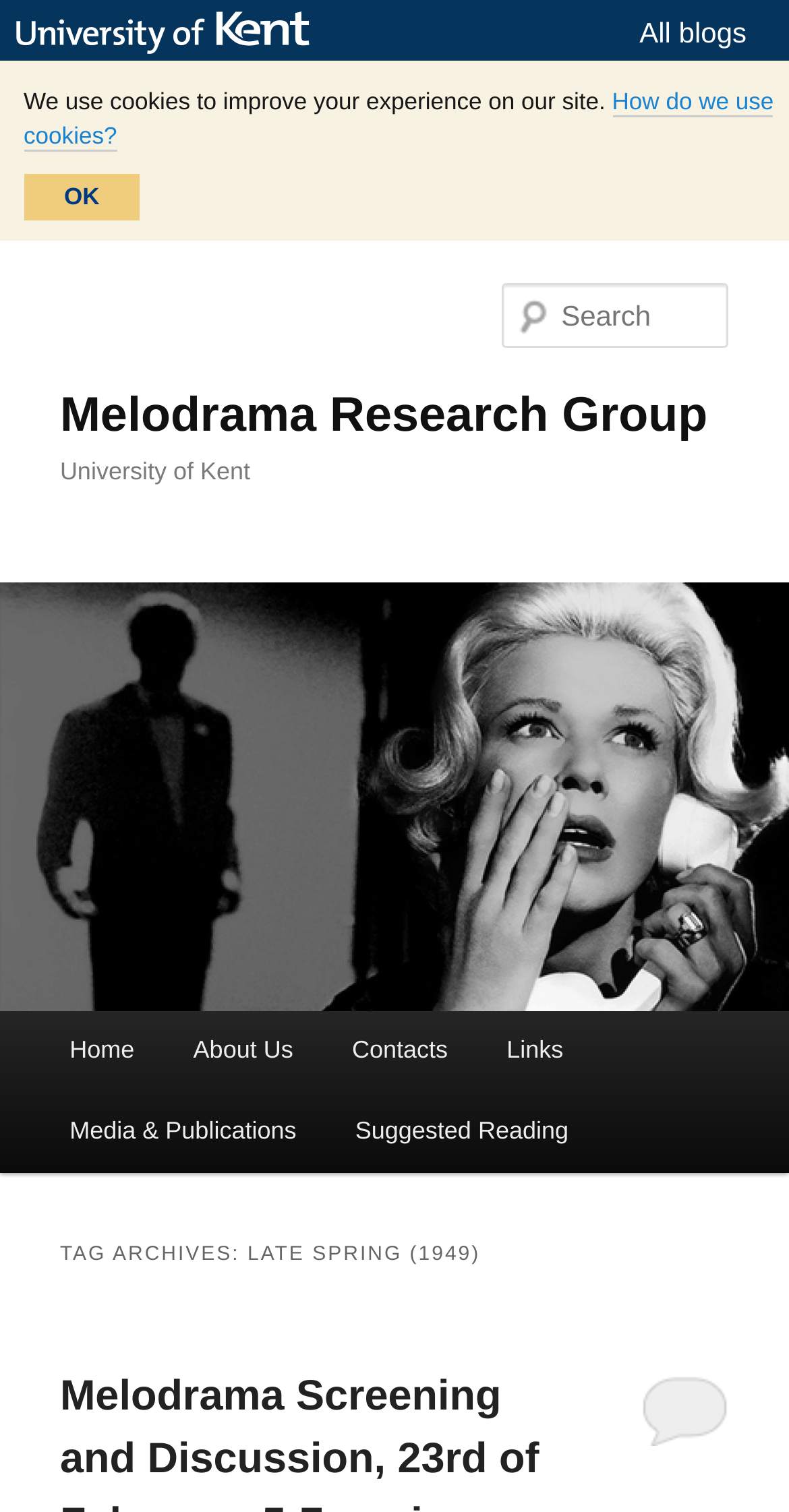Identify the bounding box coordinates for the element that needs to be clicked to fulfill this instruction: "go to university of kent website". Provide the coordinates in the format of four float numbers between 0 and 1: [left, top, right, bottom].

[0.021, 0.008, 0.418, 0.035]